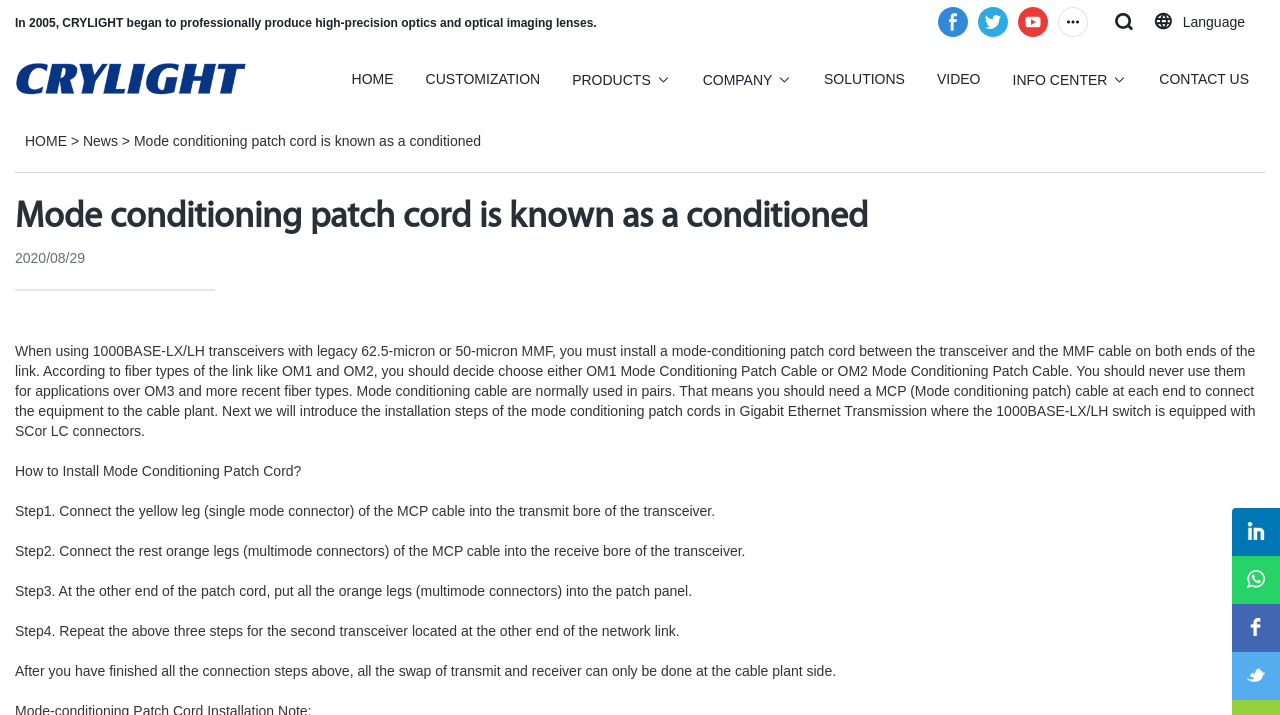Select the bounding box coordinates of the element I need to click to carry out the following instruction: "Check archives for July 2021".

None